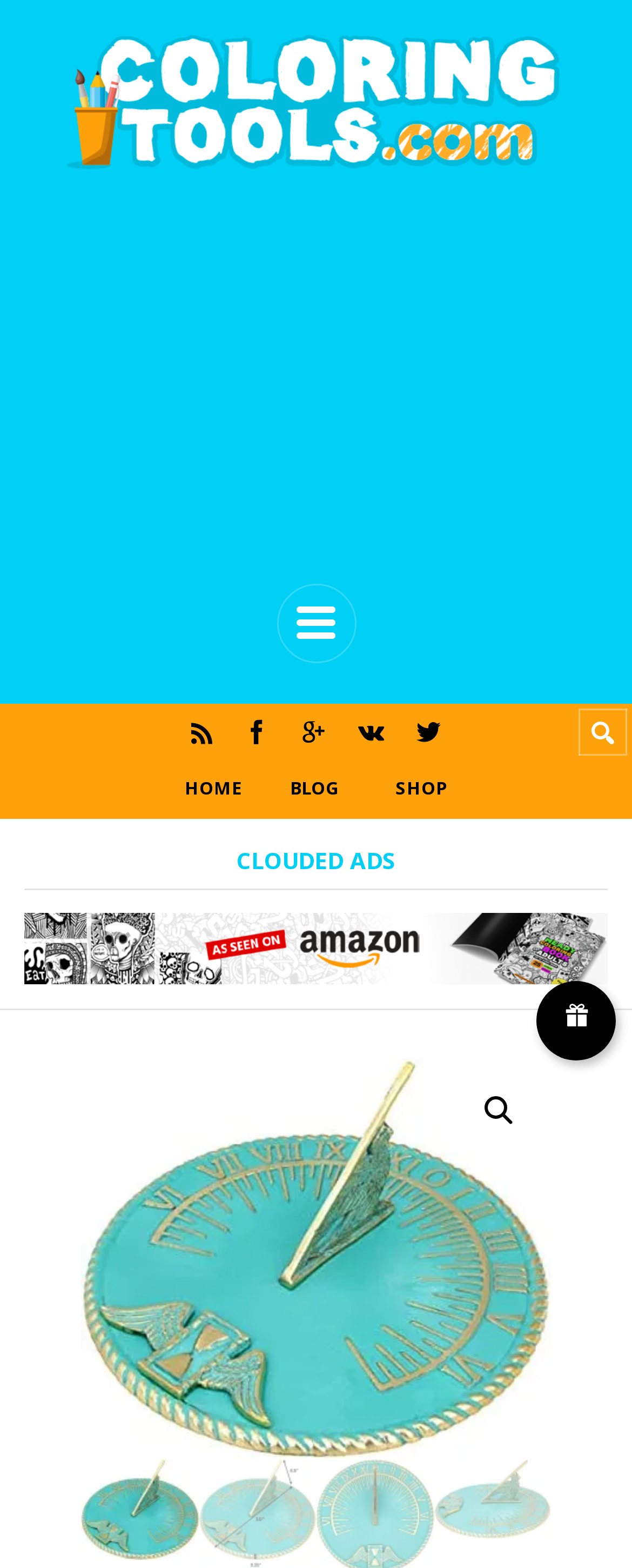Generate the main heading text from the webpage.

Renovators Supply Manufacturing Sundial 10 in. Turquoise Brass Vintage Sundial for Yard Decorations Outdoor Garden Art Sundials for The Garden